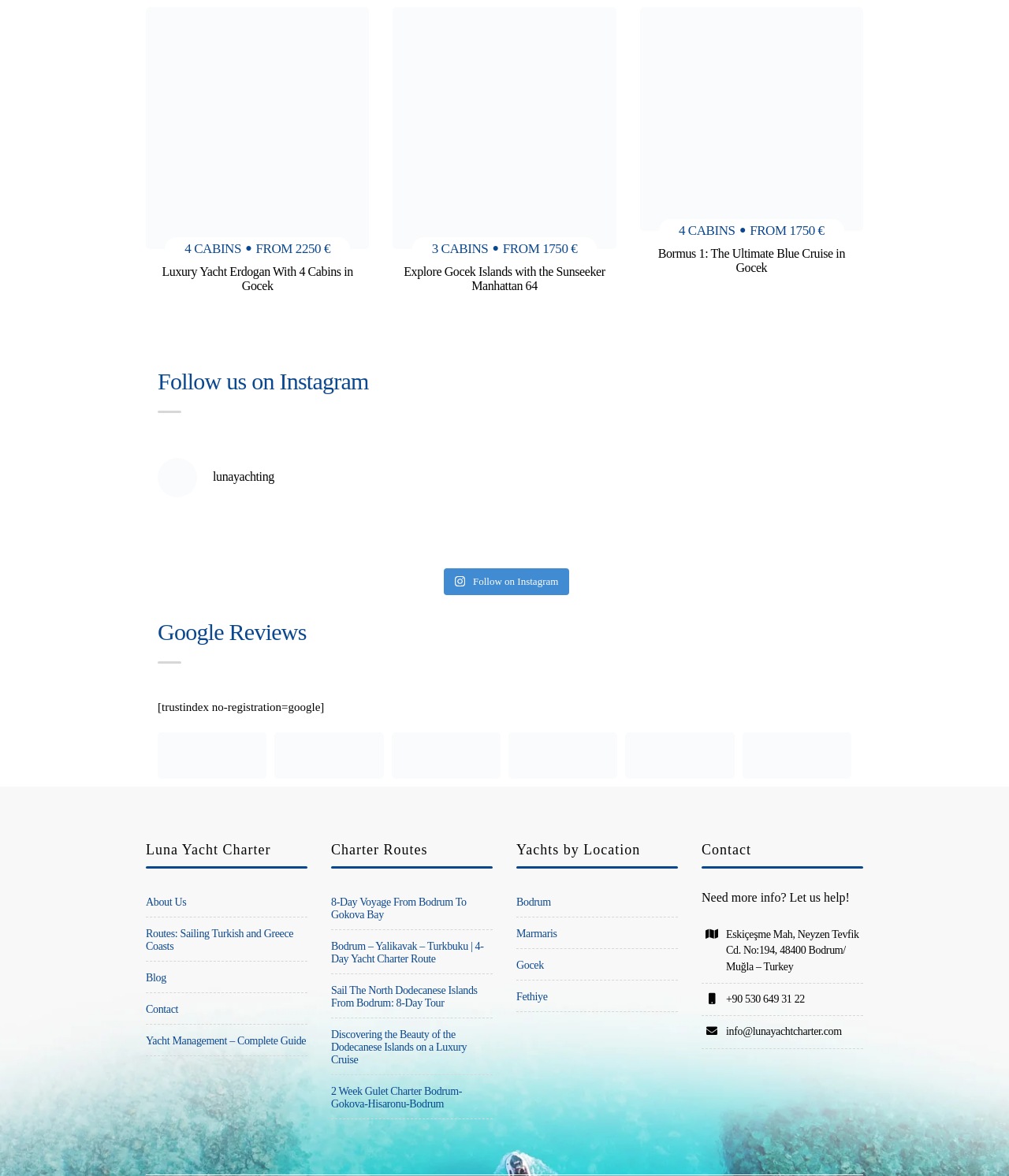Please indicate the bounding box coordinates for the clickable area to complete the following task: "Contact us for further information". The coordinates should be specified as four float numbers between 0 and 1, i.e., [left, top, right, bottom].

[0.311, 0.439, 0.38, 0.472]